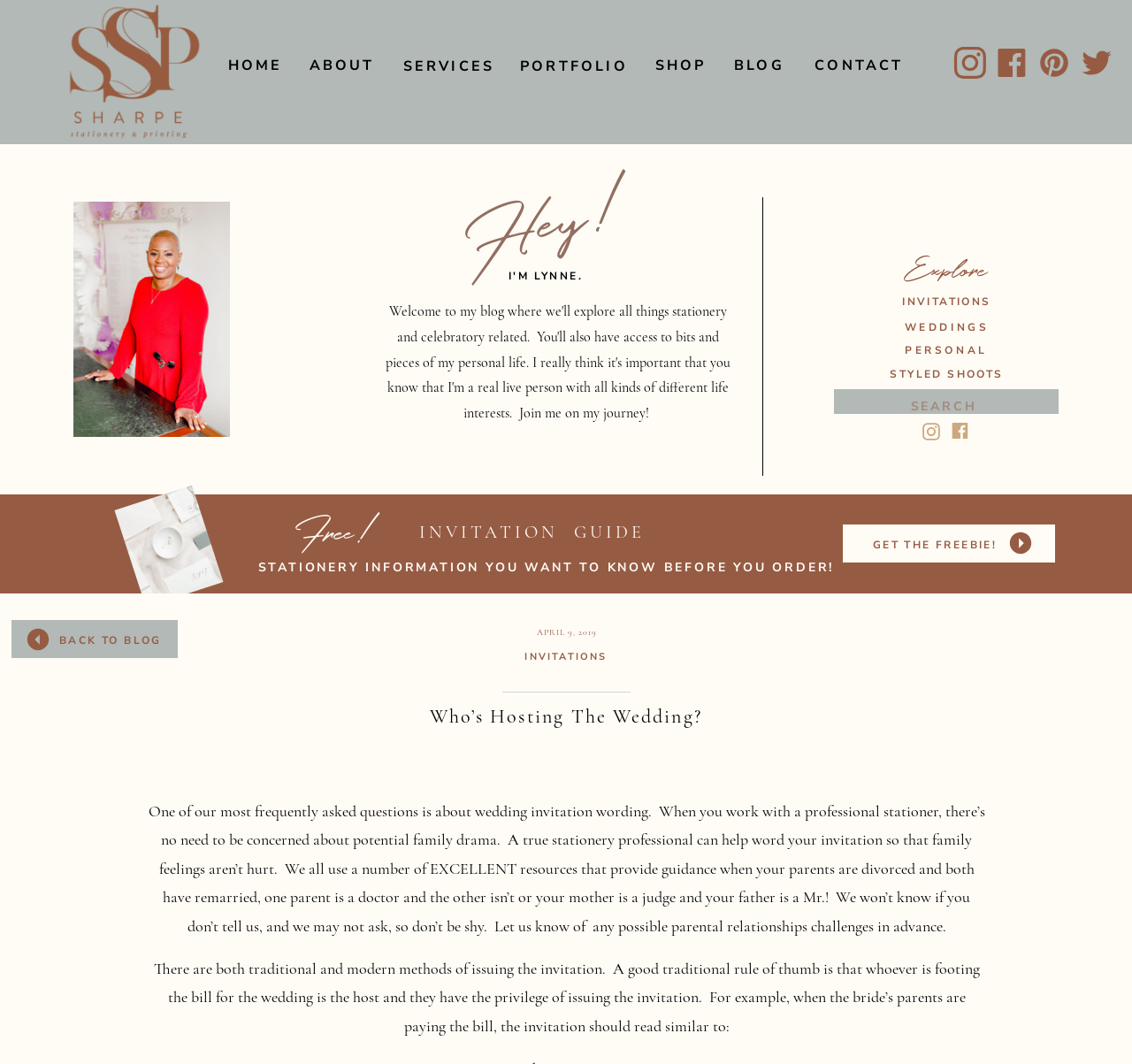Predict the bounding box coordinates of the area that should be clicked to accomplish the following instruction: "Go to Instagram". The bounding box coordinates should consist of four float numbers between 0 and 1, i.e., [left, top, right, bottom].

[0.838, 0.044, 0.875, 0.074]